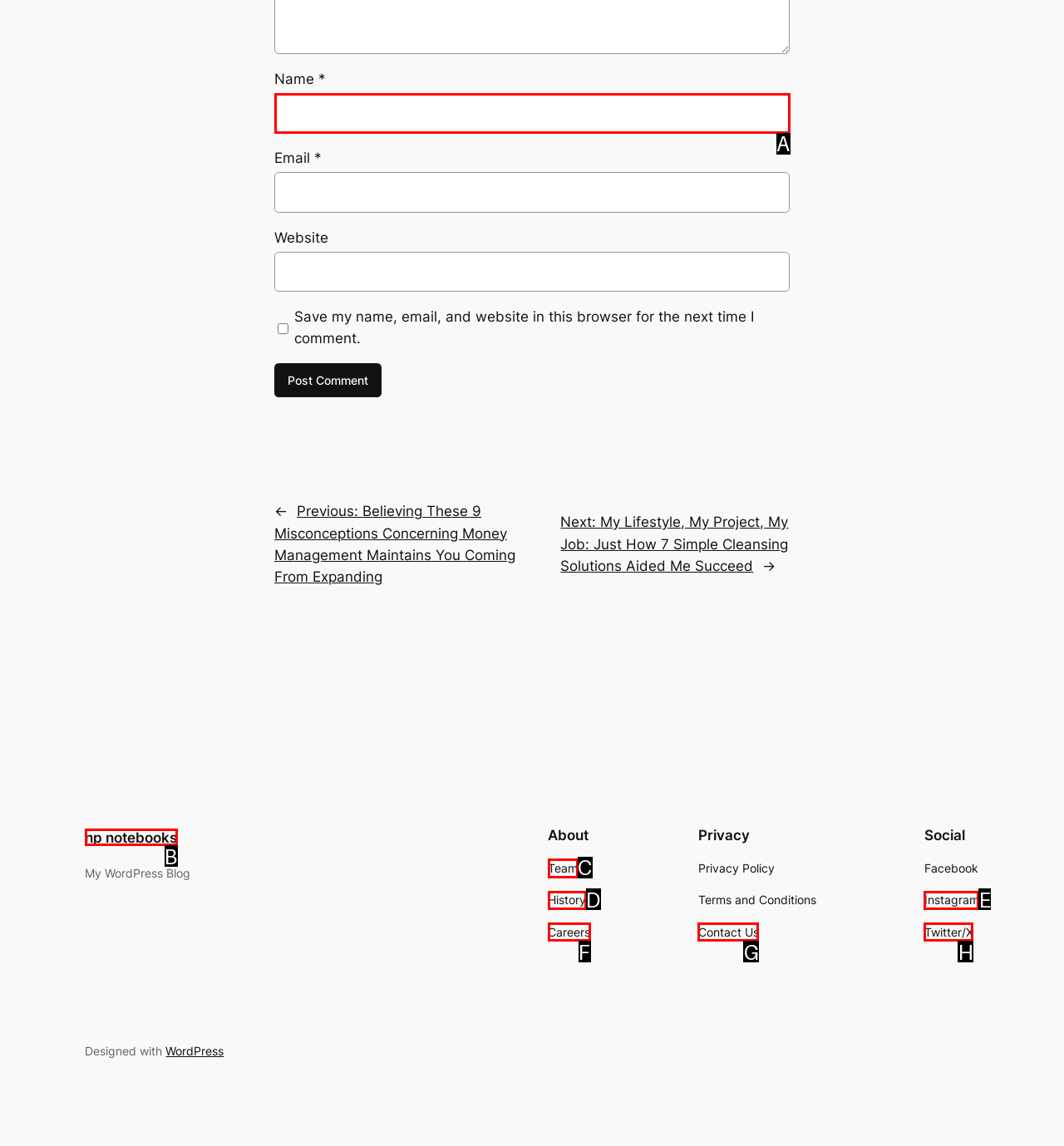Determine which UI element matches this description: Careers
Reply with the appropriate option's letter.

F